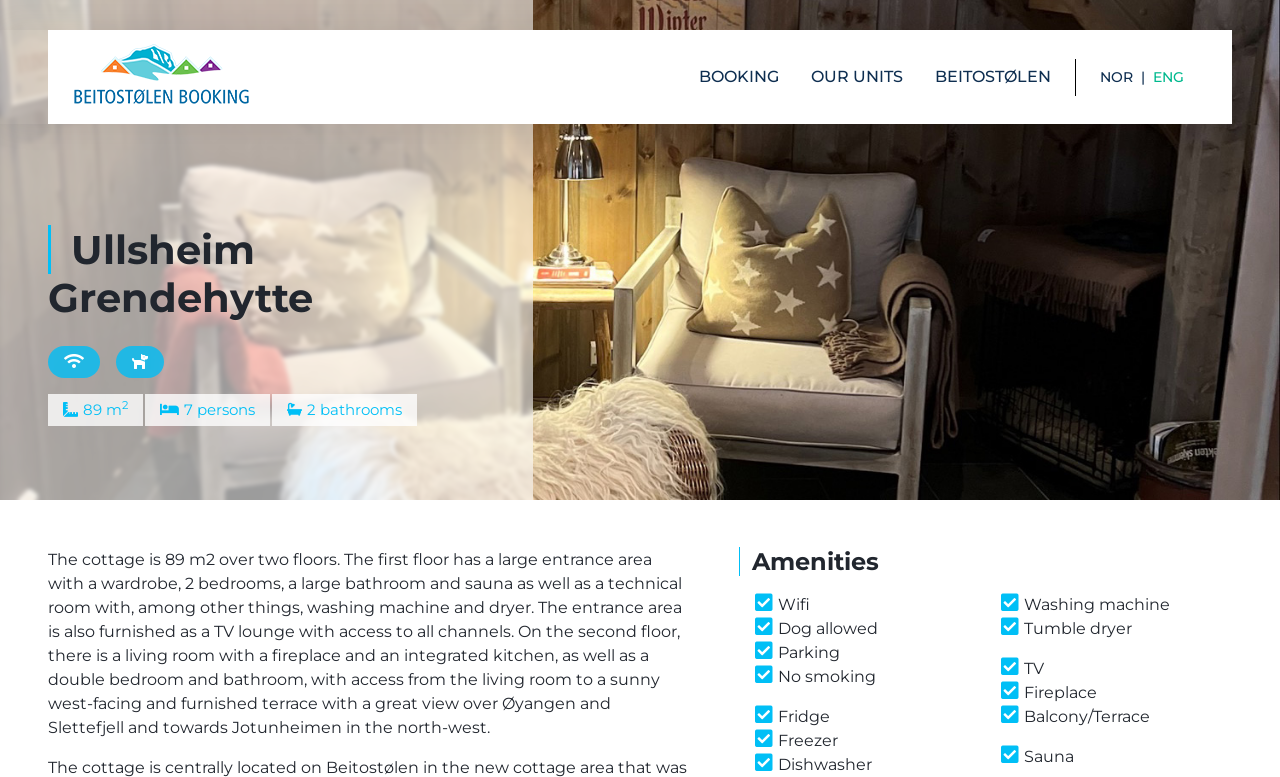How many bathrooms are there in the cottage?
Give a detailed and exhaustive answer to the question.

I found the answer by looking at the text description of the cottage, which mentions that 'The first floor has... a large bathroom and sauna... On the second floor, there is... a double bedroom and bathroom.'